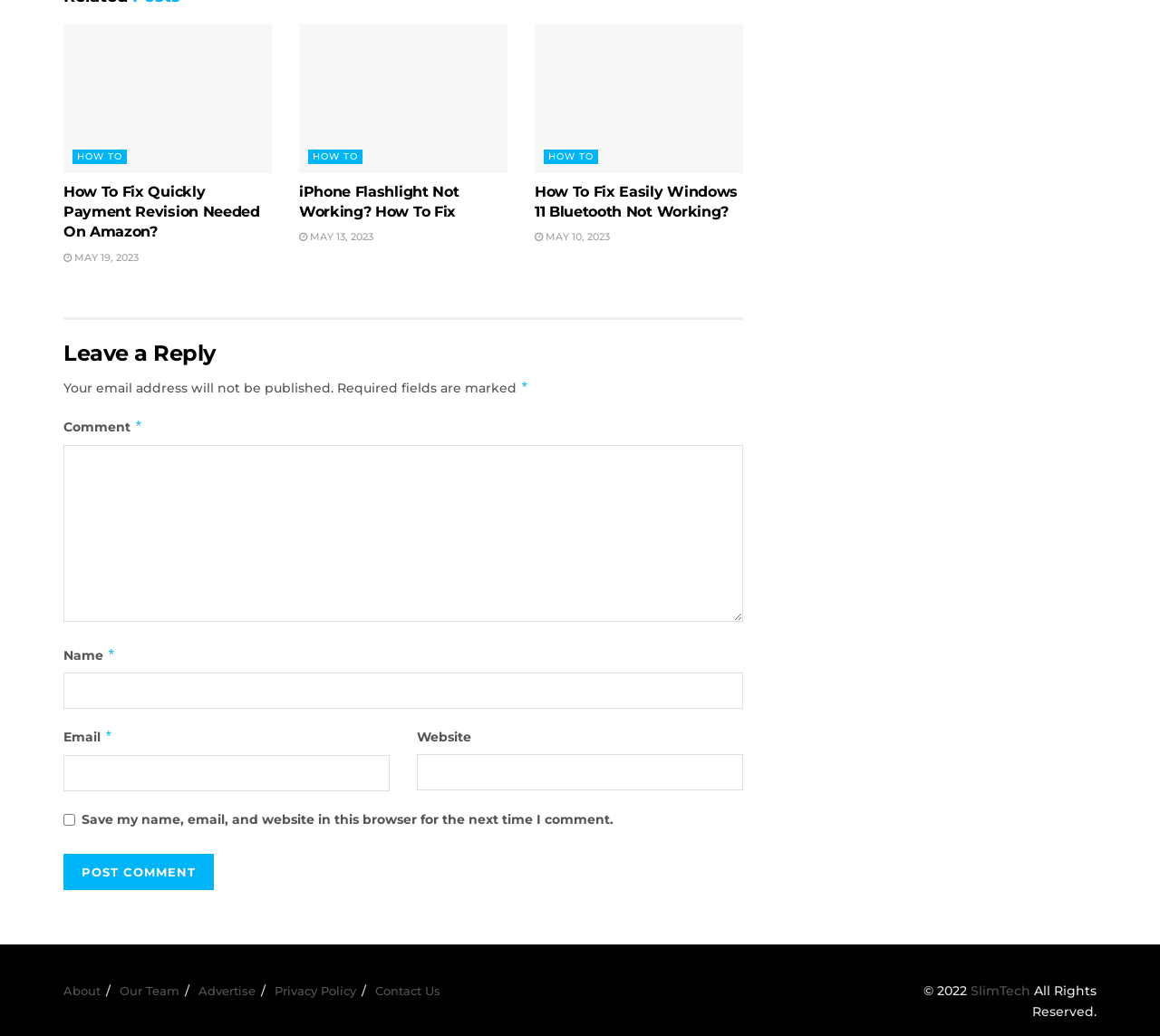Please specify the bounding box coordinates in the format (top-left x, top-left y, bottom-right x, bottom-right y), with all values as floating point numbers between 0 and 1. Identify the bounding box of the UI element described by: Advertise

[0.171, 0.946, 0.22, 0.96]